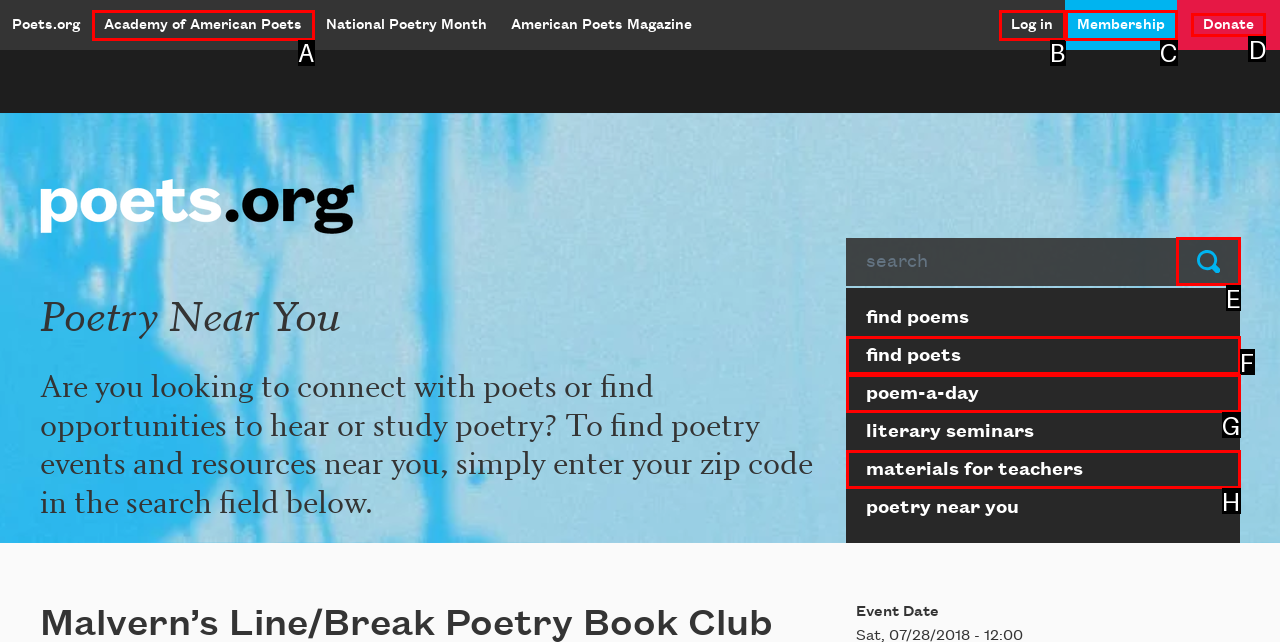Identify the correct choice to execute this task: Donate to the Academy of American Poets
Respond with the letter corresponding to the right option from the available choices.

D